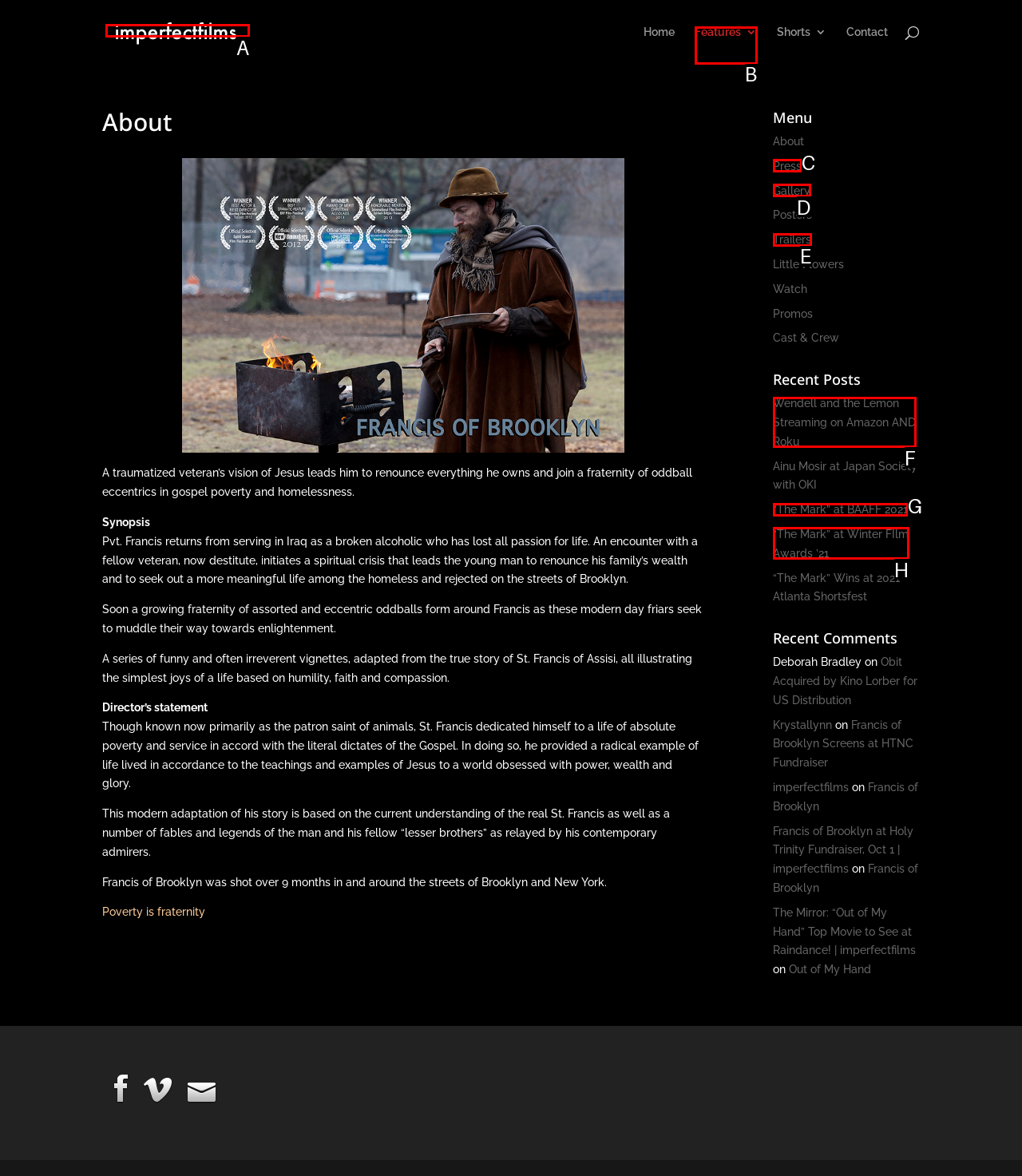Using the provided description: “The Mark” at BAAFF 2021, select the HTML element that corresponds to it. Indicate your choice with the option's letter.

G